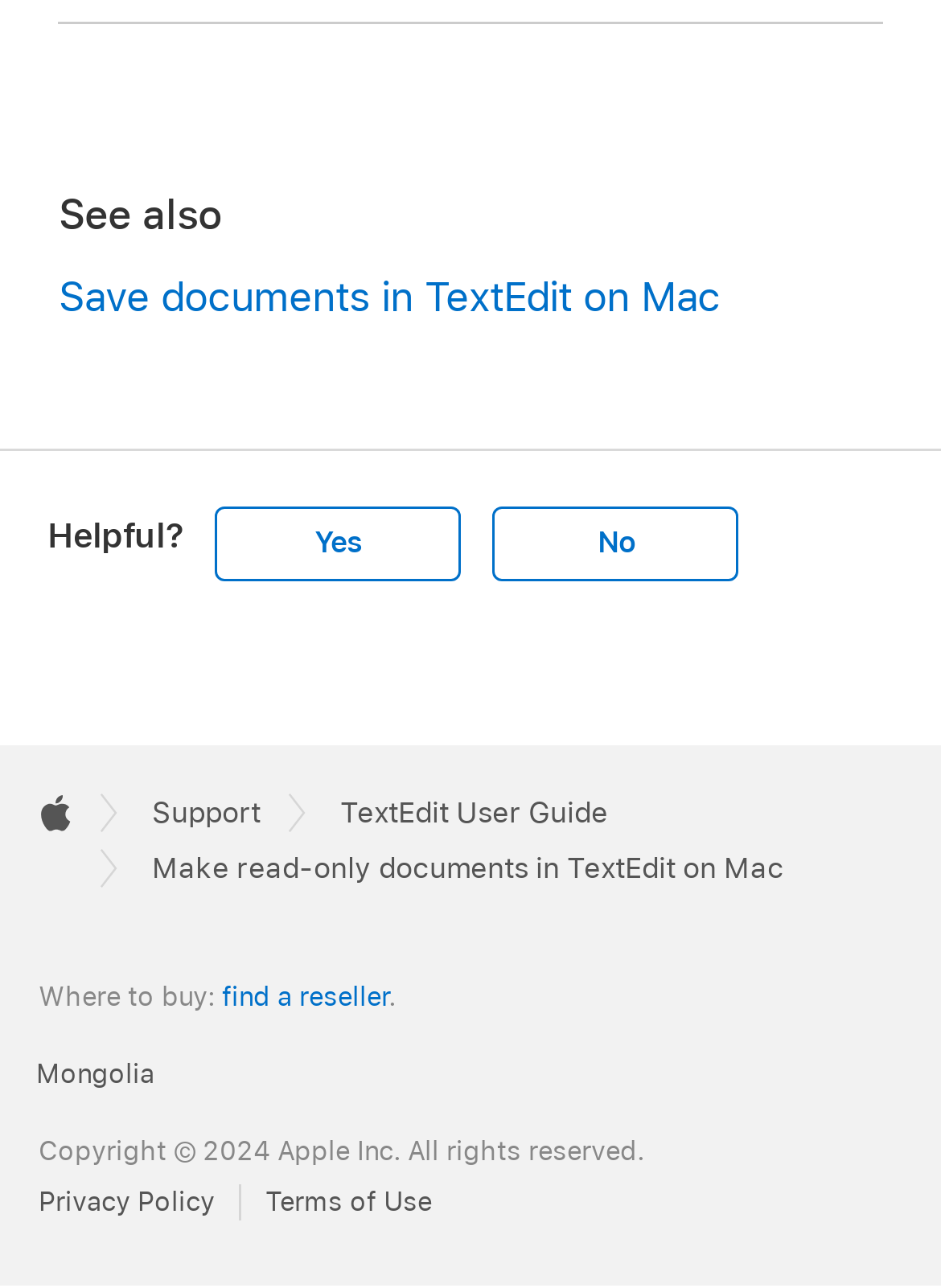Identify the bounding box coordinates of the HTML element based on this description: "Juliet D'cruz".

None